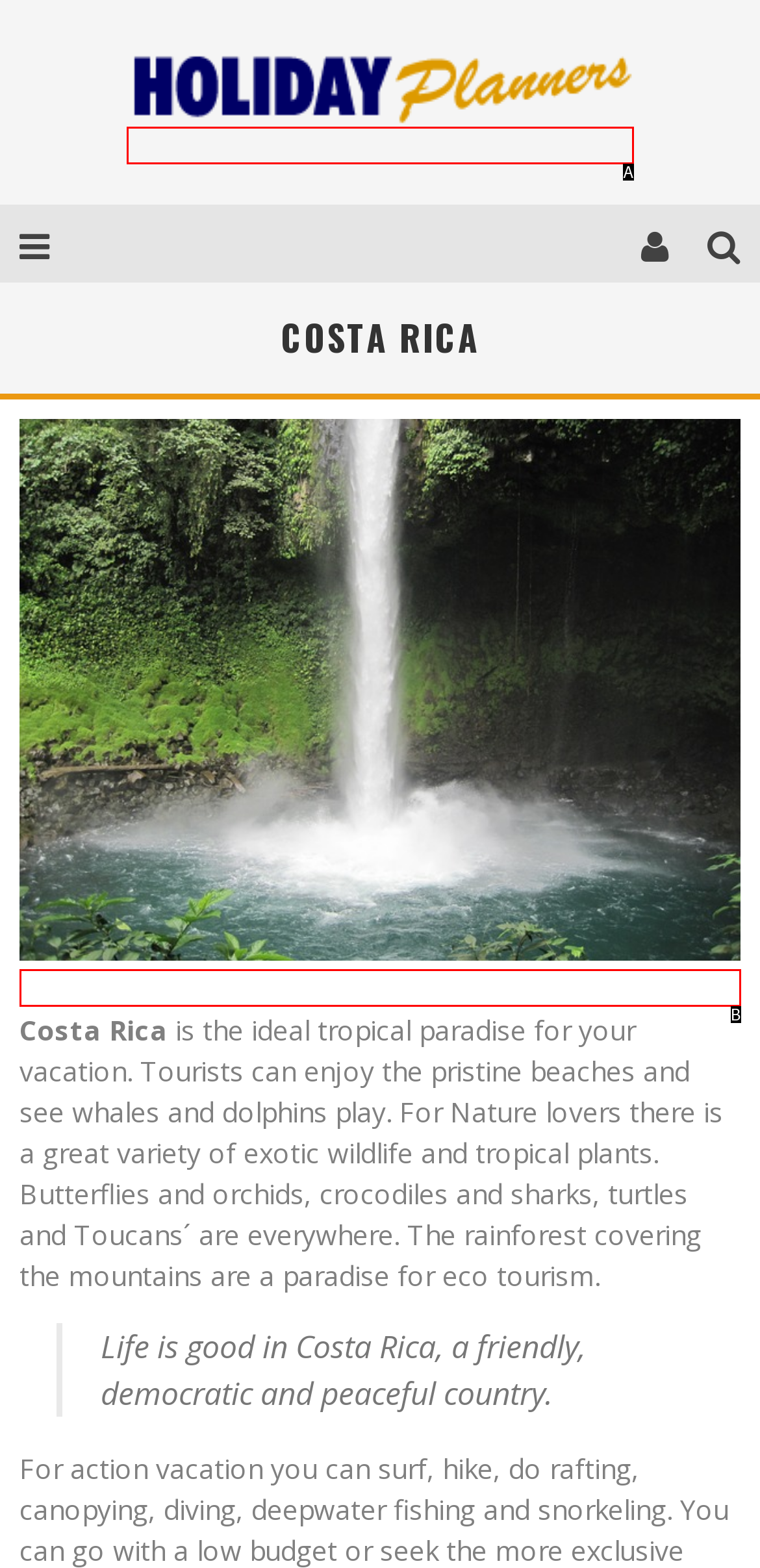Match the description to the correct option: alt="Holiday Planners logo"
Provide the letter of the matching option directly.

A